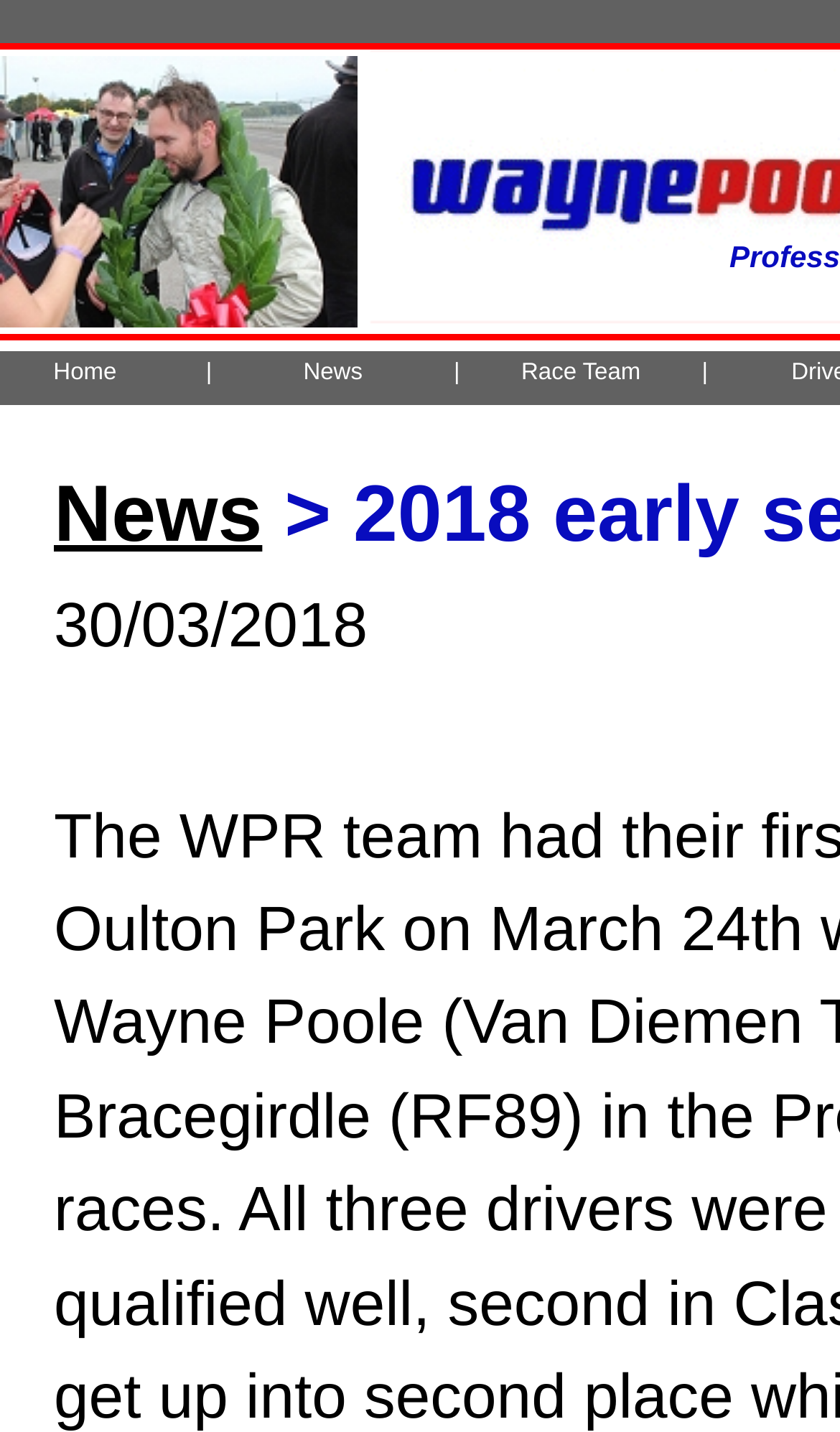Provide a thorough description of the webpage's content and layout.

The webpage is about Wayne Poole Racing, a website focused on formula ford race hire and preparation, motor sport engineering, and services, as well as sponsor driver management. 

At the top left of the page, there is a logo image of Wayne Poole Racing. Below the logo, there is a navigation menu with four main tabs: Home, News, Race Team, and another unspecified tab, separated by vertical lines. The Home tab is located at the top left of the navigation menu, followed by the News tab, then the Race Team tab, and finally the unspecified tab at the top right. 

Further down the page, there is another News link, which is likely a duplicate of the News tab in the navigation menu. Below this link, there is a date, "30/03/2018", which may indicate the date of a news article or an event.